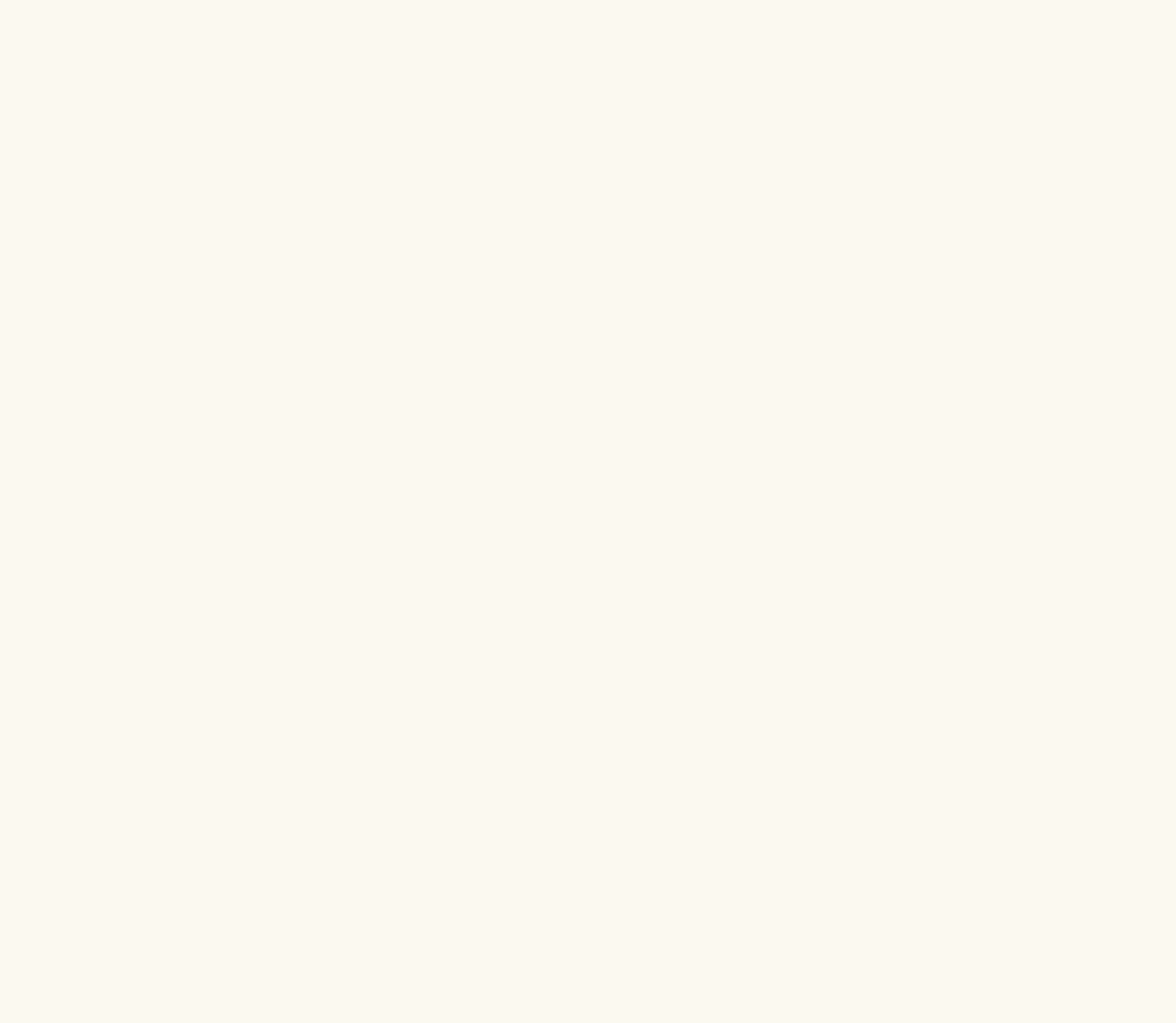How many links are there in the navigation menu at the bottom of the page?
Refer to the image and provide a thorough answer to the question.

The navigation menu at the bottom of the page contains links to 'Work', 'Services', 'About', 'Blog', and 'Contact', which totals 5 links.